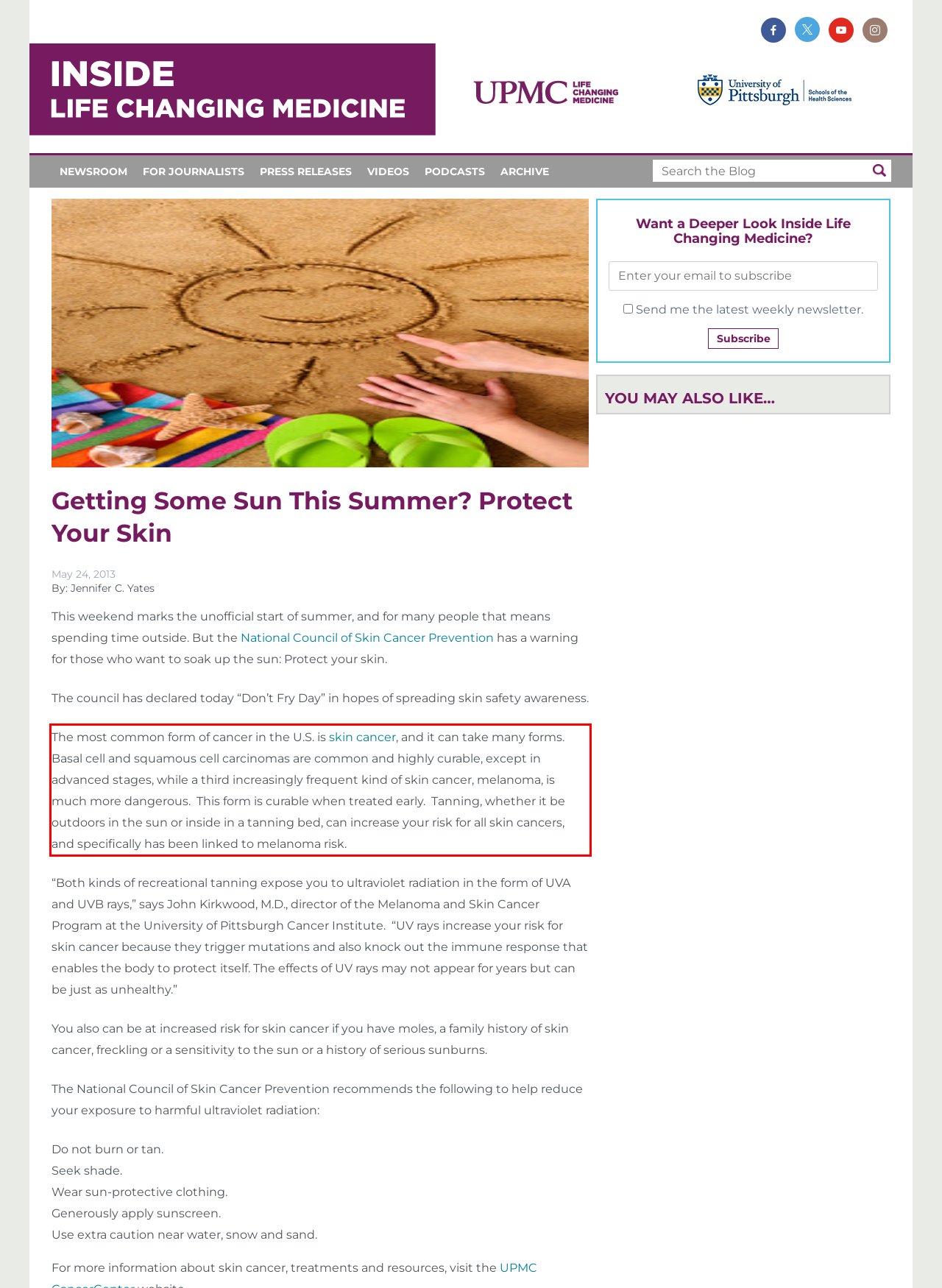Given a screenshot of a webpage, locate the red bounding box and extract the text it encloses.

The most common form of cancer in the U.S. is skin cancer, and it can take many forms. Basal cell and squamous cell carcinomas are common and highly curable, except in advanced stages, while a third increasingly frequent kind of skin cancer, melanoma, is much more dangerous. This form is curable when treated early. Tanning, whether it be outdoors in the sun or inside in a tanning bed, can increase your risk for all skin cancers, and specifically has been linked to melanoma risk.